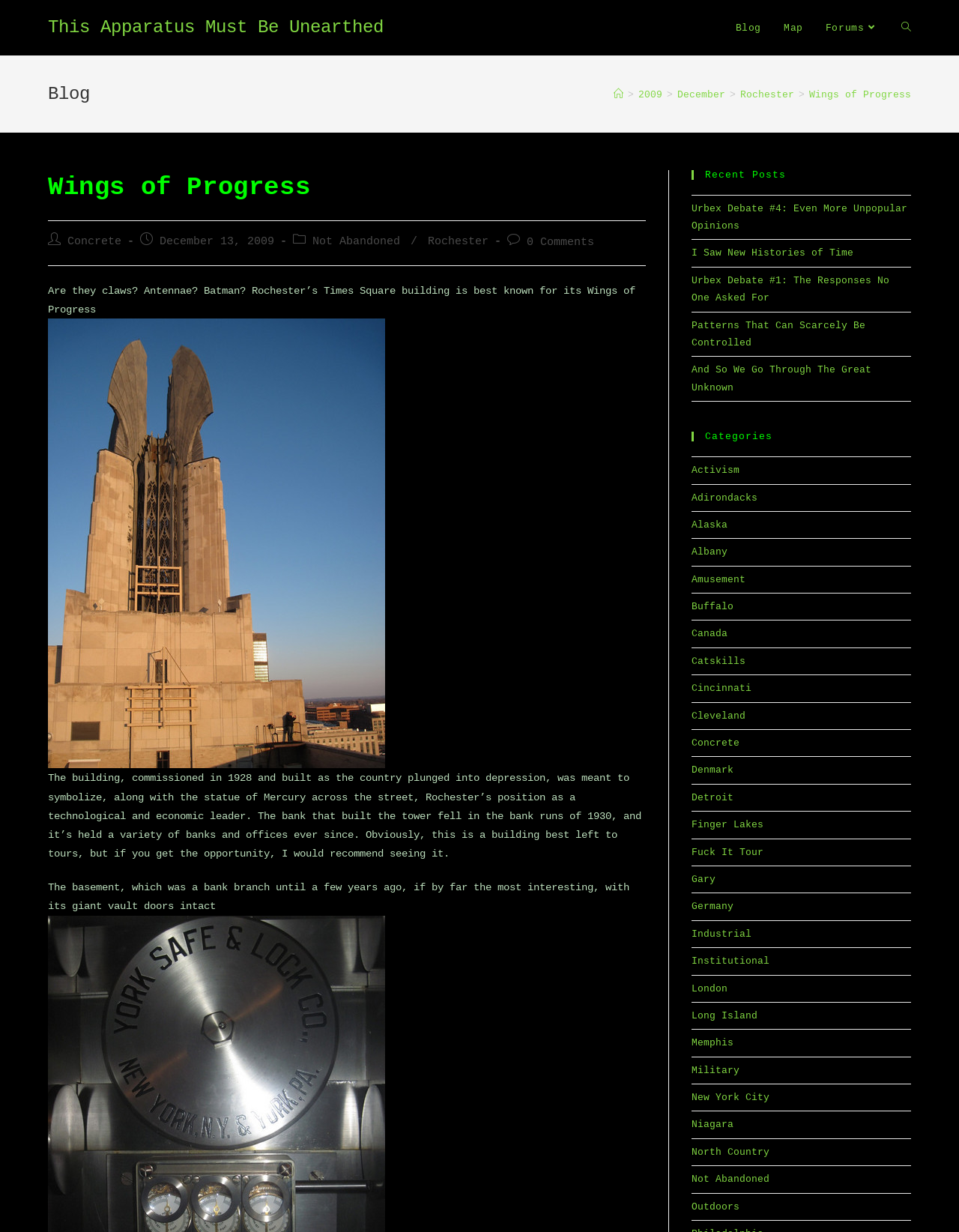What is the name of the author of the post?
Based on the image, give a one-word or short phrase answer.

Concrete